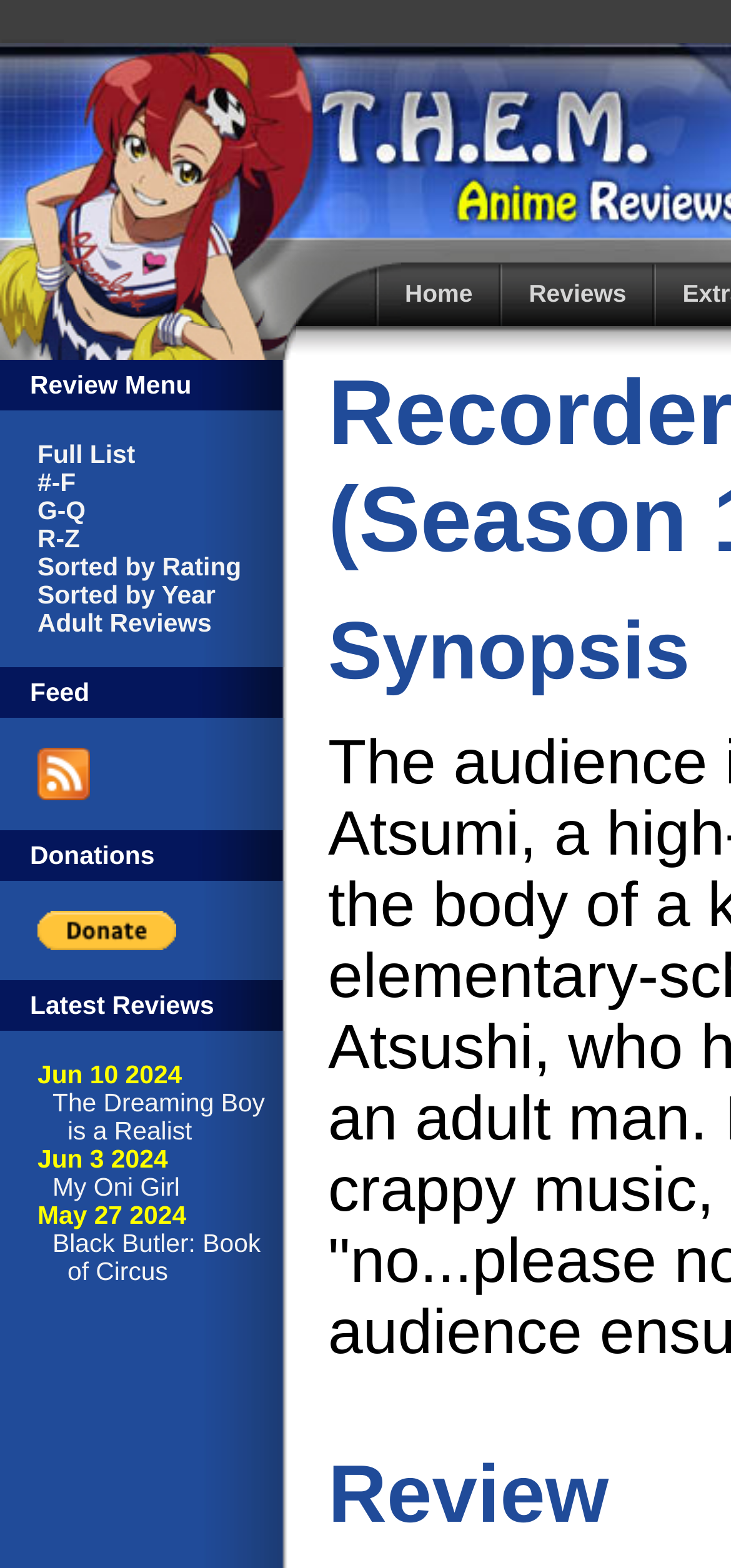Generate a comprehensive description of the webpage.

This webpage is dedicated to reviews, information, humor, and discussion on Japanese animation. At the top, there is a navigation menu with five tabs: "Home", "Reviews", and three empty tabs. The "Home" and "Reviews" tabs are clickable links.

Below the navigation menu, there is a section with multiple links, including "Full List", "#-F", "G-Q", "R-Z", "Sorted by Rating", "Sorted by Year", "Adult Reviews", and "Subscribe to THEM Anime Reviews". The "Subscribe" link has an accompanying image. There are also two static text elements, "Feed" and "Donations", with a "PayPal" button next to the latter.

Further down, there is a "Latest Reviews" section, which displays three recent reviews with their corresponding dates: "Jun 10 2024" for "The Dreaming Boy is a Realist", "Jun 3 2024" for "My Oni Girl", and "May 27 2024" for "Black Butler: Book of Circus". Each review title is a clickable link.